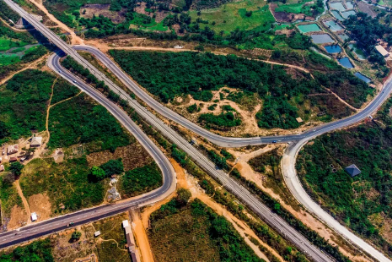Please provide a comprehensive response to the question based on the details in the image: On what date was the aerial photograph taken?

The date when the aerial photograph was taken can be determined by reading the caption, which explicitly states that the photograph was taken on December 24, 2023.